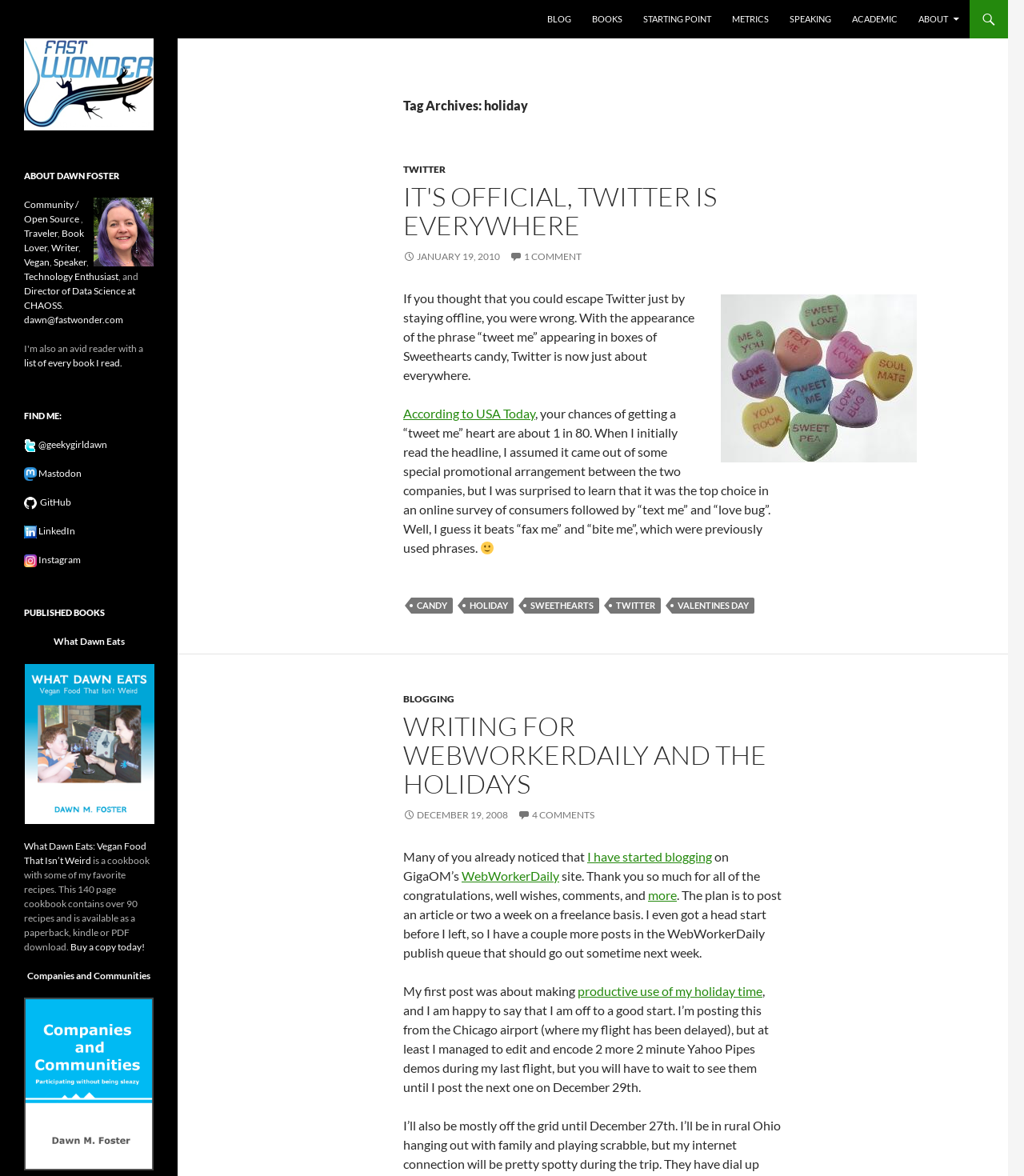Provide the bounding box for the UI element matching this description: "About".

[0.888, 0.0, 0.946, 0.033]